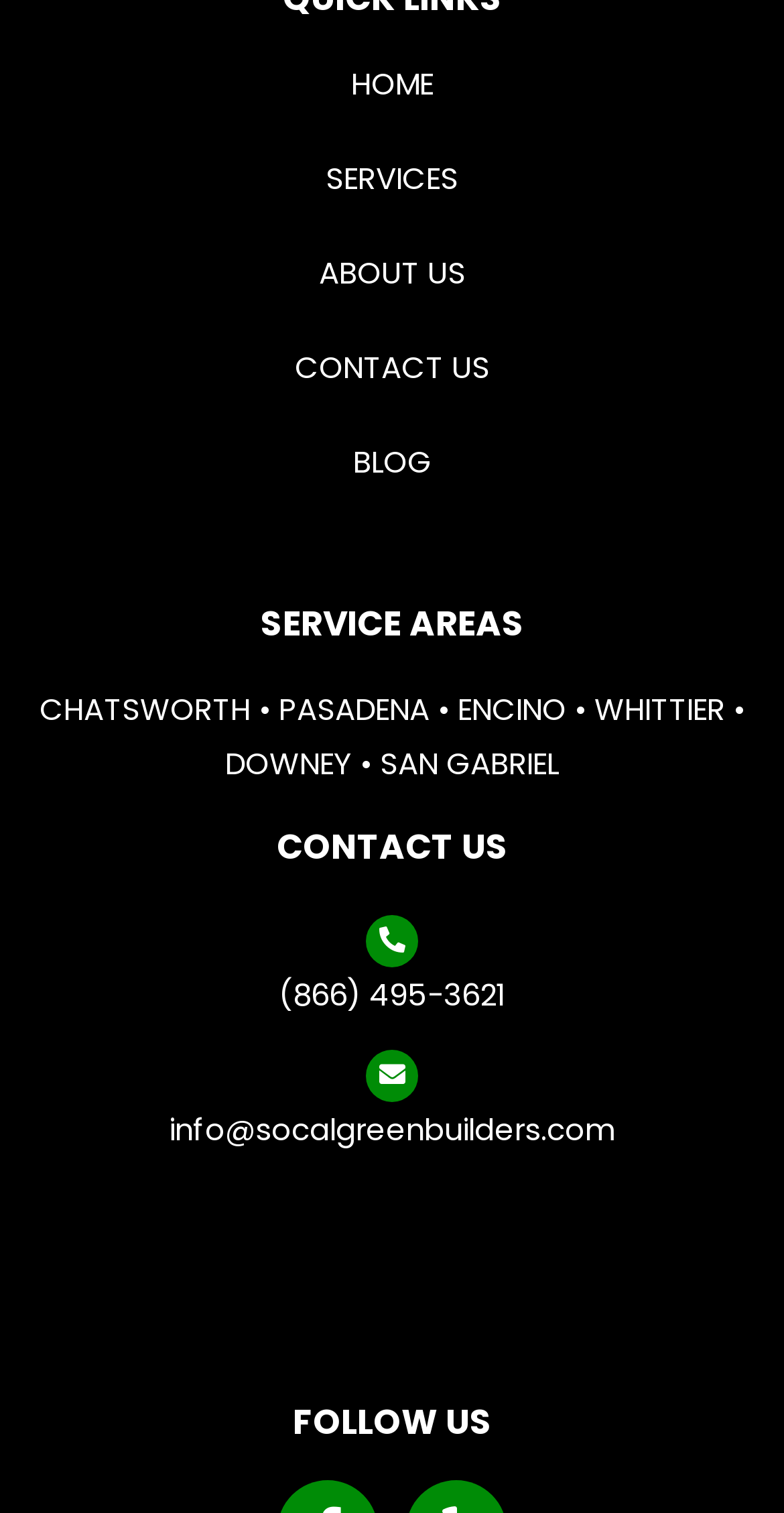How many social media links are there?
Using the picture, provide a one-word or short phrase answer.

2